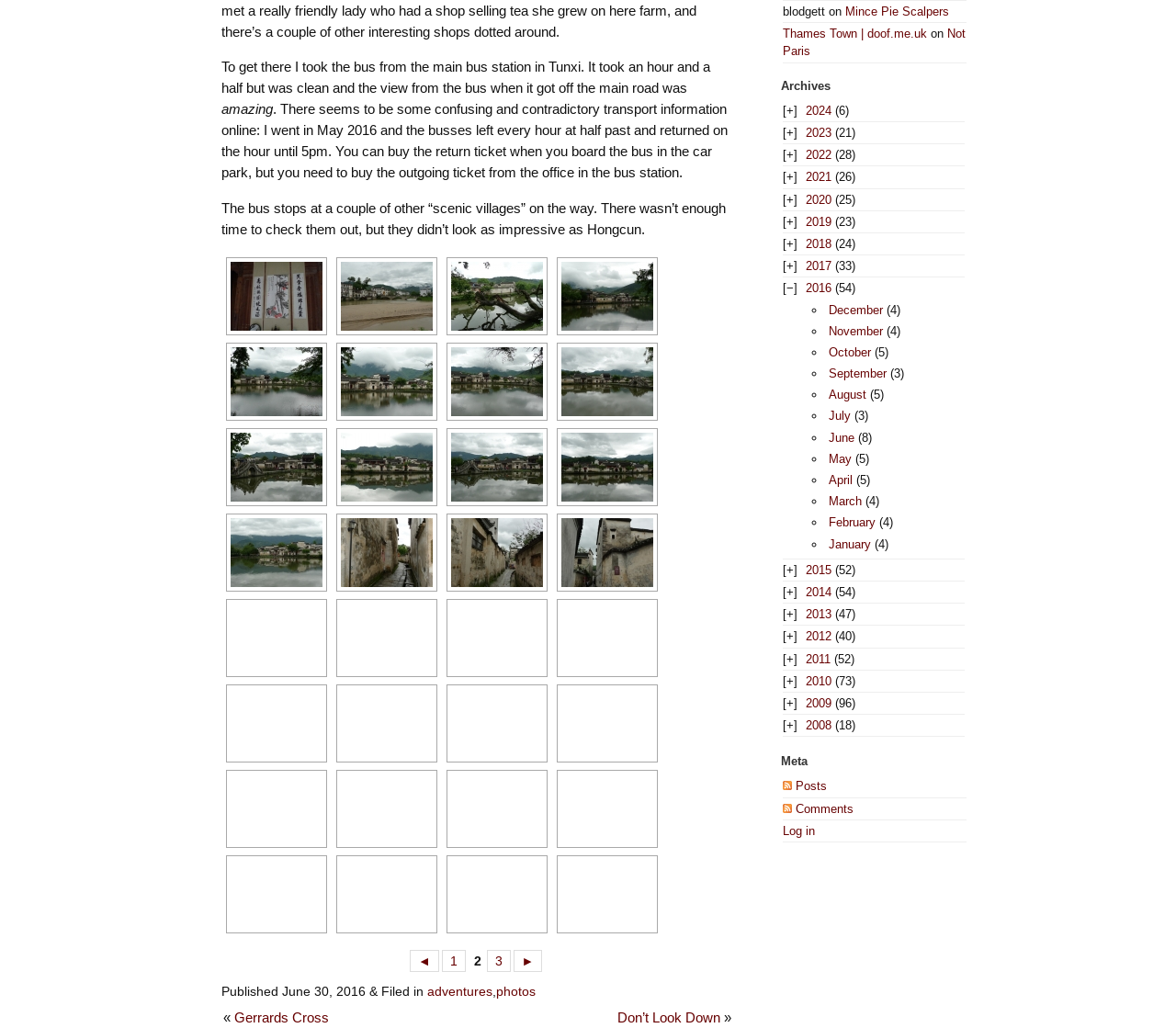From the image, can you give a detailed response to the question below:
What is the frequency of the buses from Tunxi to Hongcun?

According to the text, the buses from Tunxi to Hongcun leave every hour at half past. This information is obtained from the second paragraph of the text.